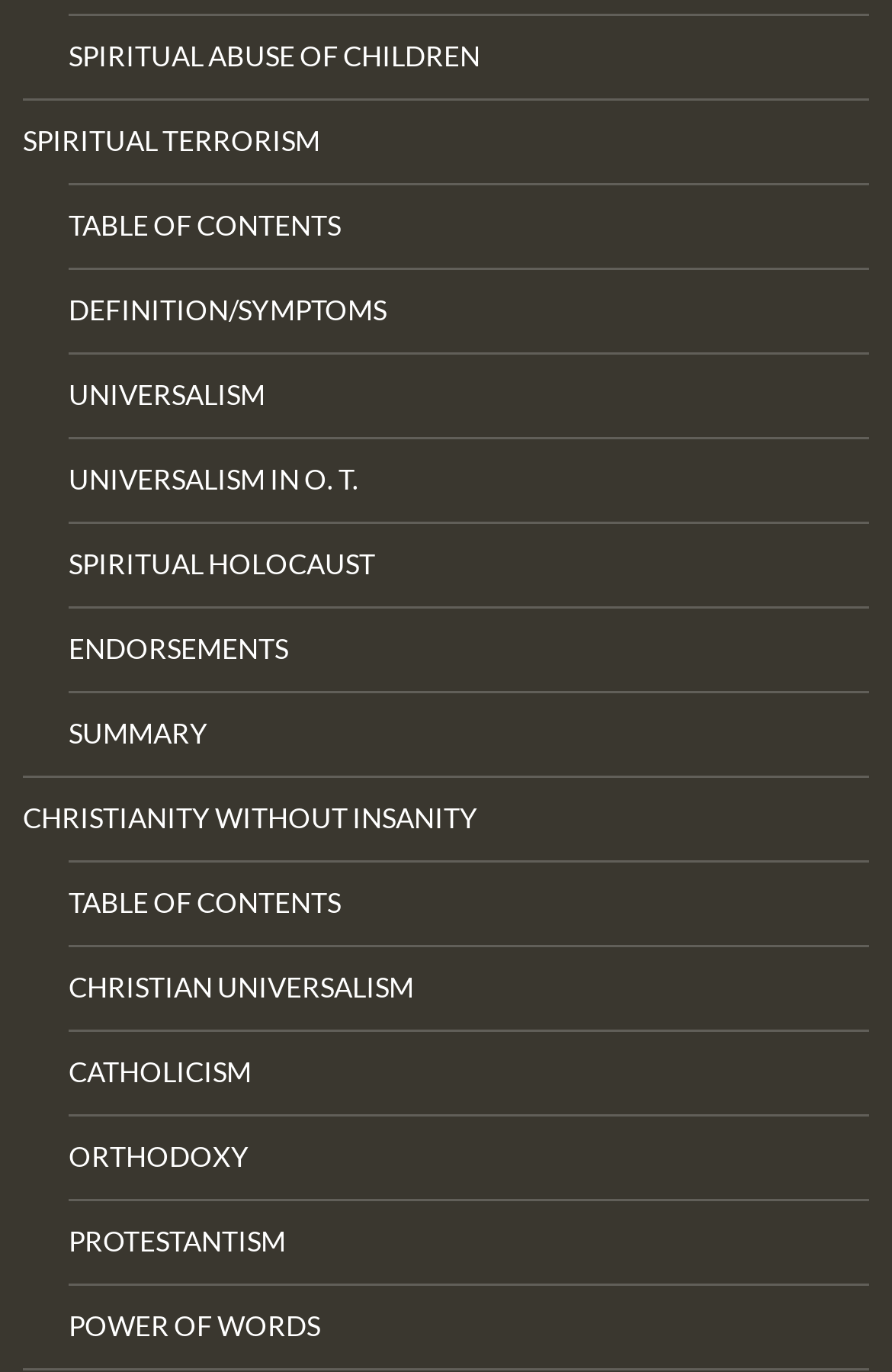Please find the bounding box coordinates of the clickable region needed to complete the following instruction: "Explore the power of words". The bounding box coordinates must consist of four float numbers between 0 and 1, i.e., [left, top, right, bottom].

[0.077, 0.937, 0.974, 0.997]